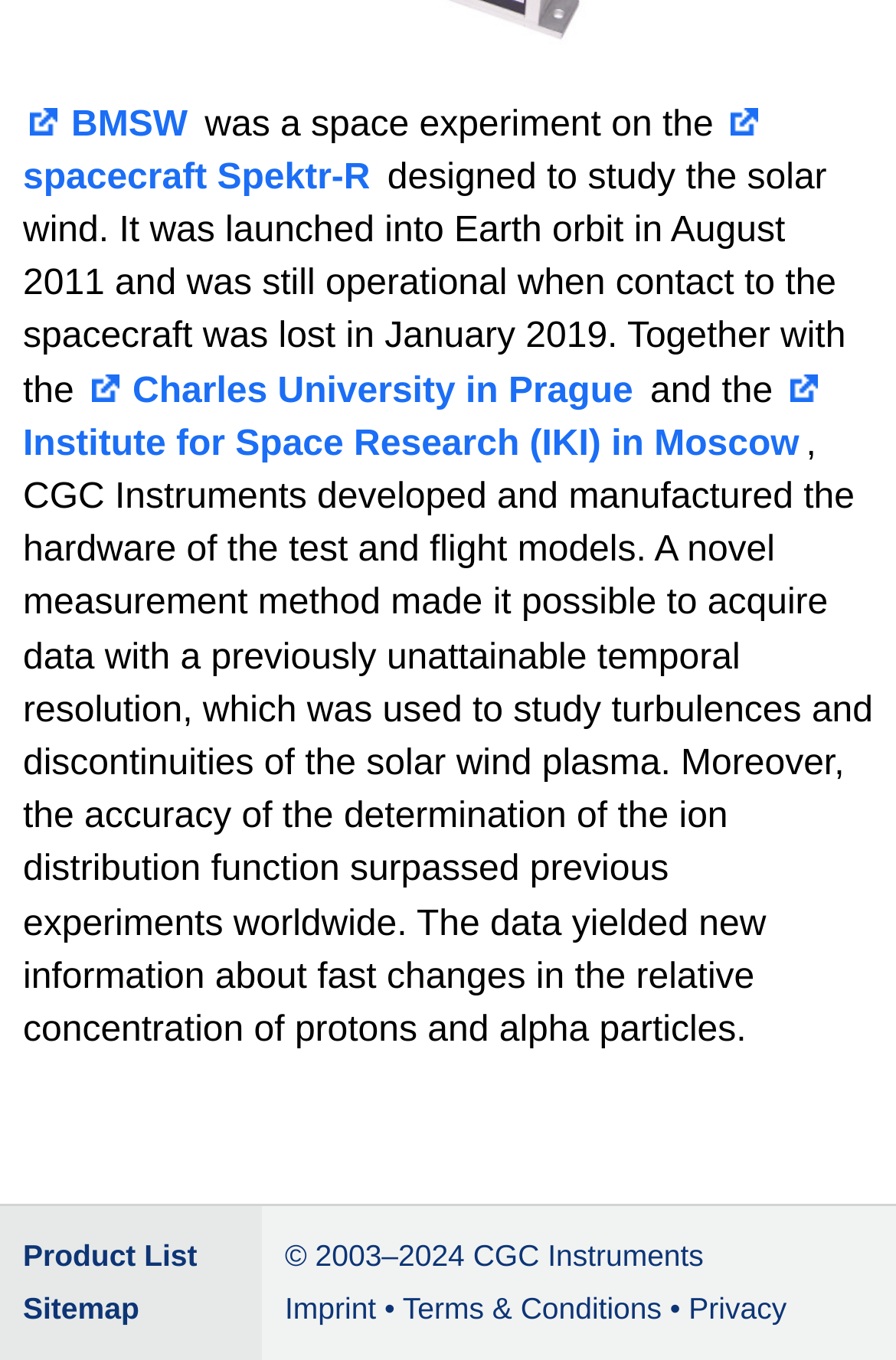What is the copyright year range?
Please provide a single word or phrase based on the screenshot.

2003-2024